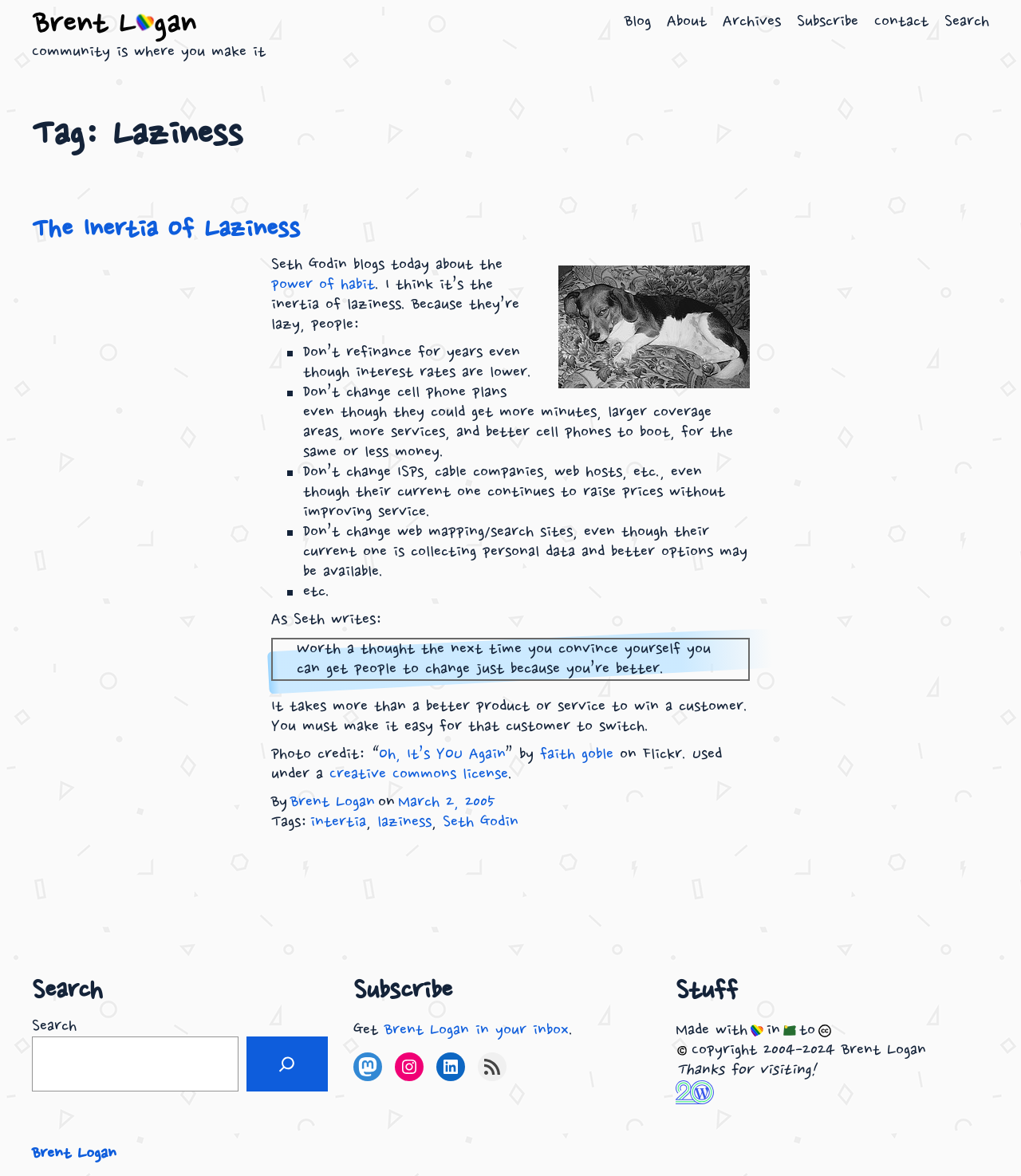What is the source of the quote in the blog post?
Using the image provided, answer with just one word or phrase.

Seth Godin